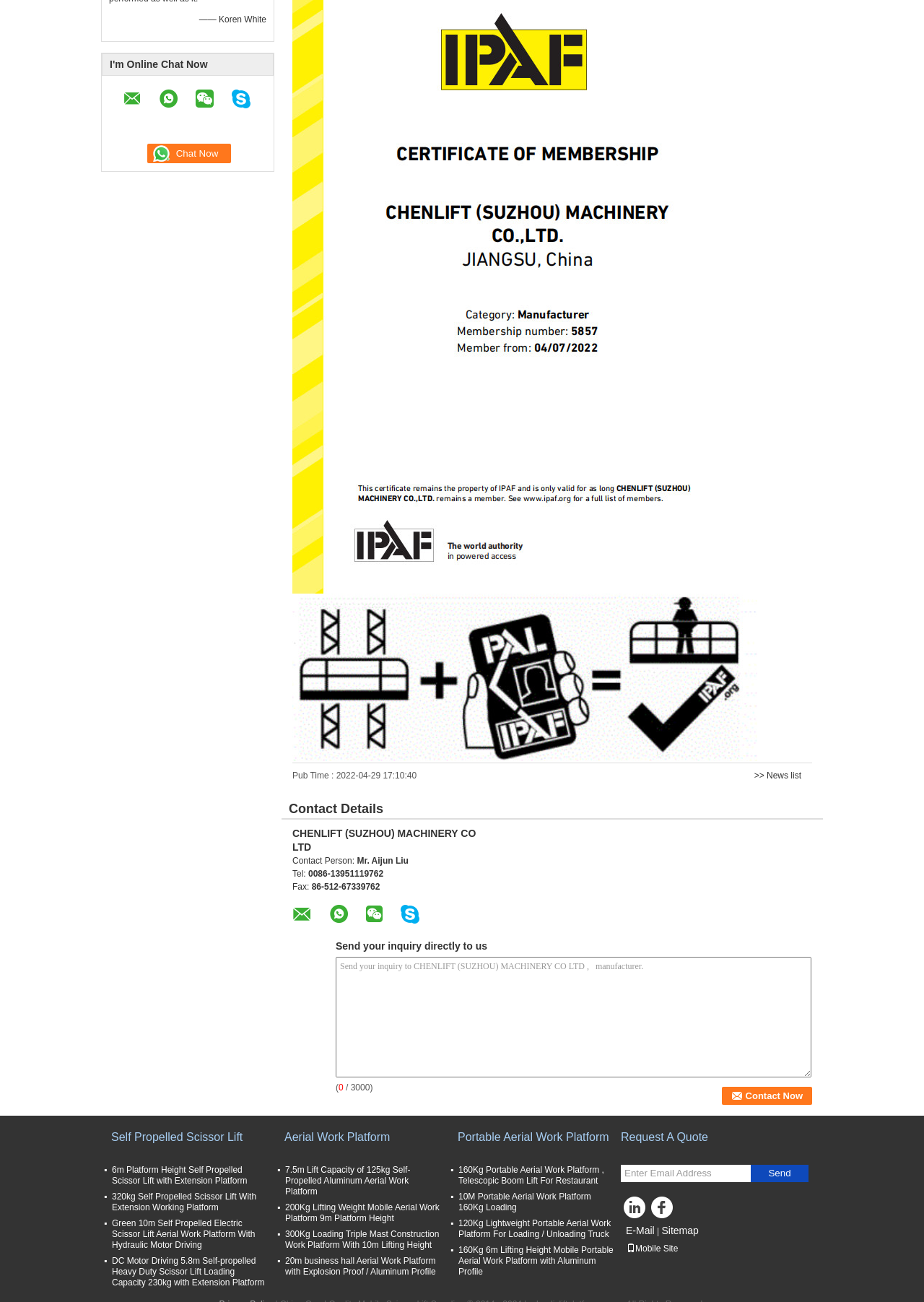Identify the bounding box coordinates of the clickable section necessary to follow the following instruction: "View news list". The coordinates should be presented as four float numbers from 0 to 1, i.e., [left, top, right, bottom].

[0.816, 0.592, 0.867, 0.599]